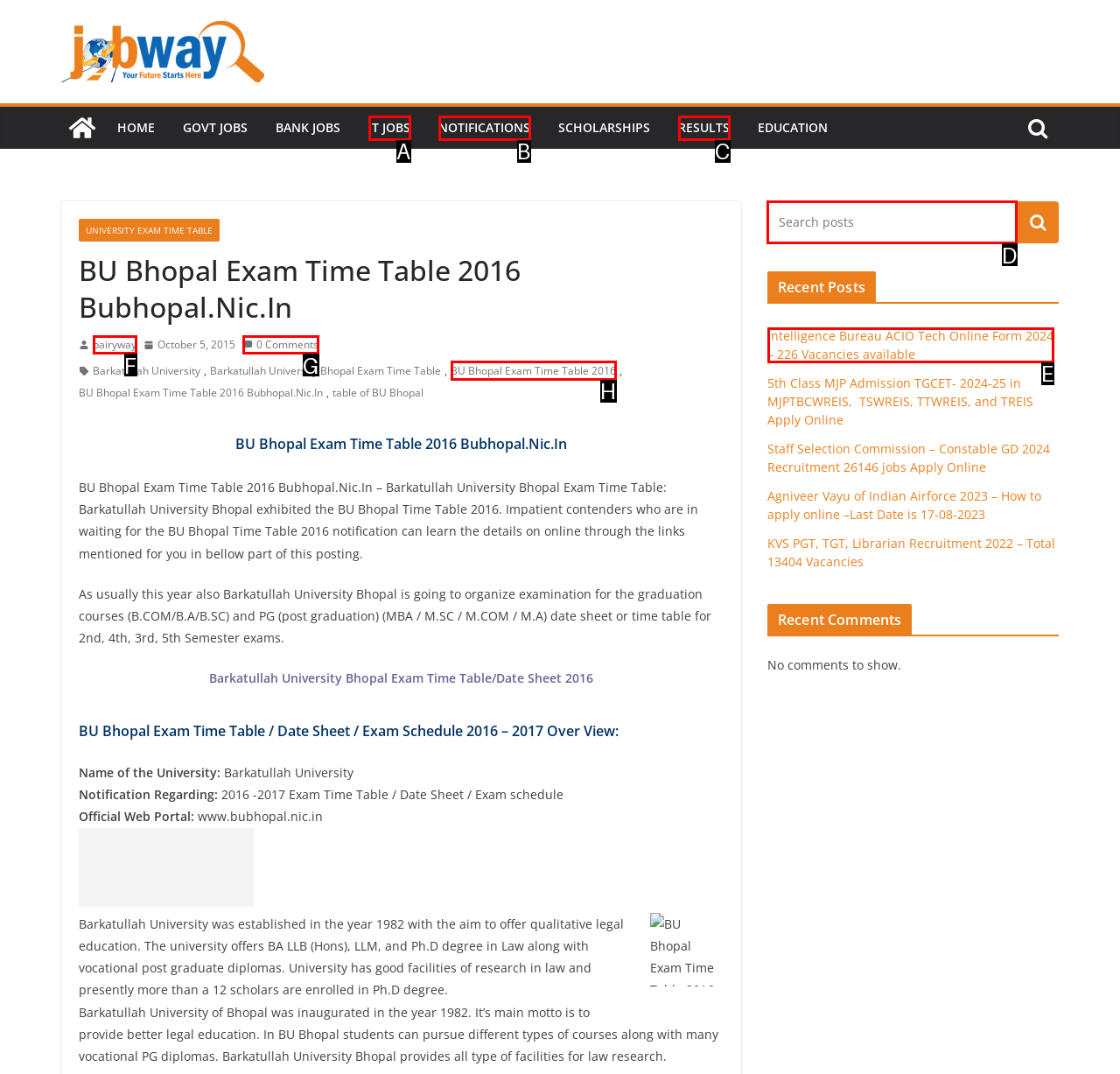Identify the HTML element to select in order to accomplish the following task: Search for a keyword
Reply with the letter of the chosen option from the given choices directly.

D